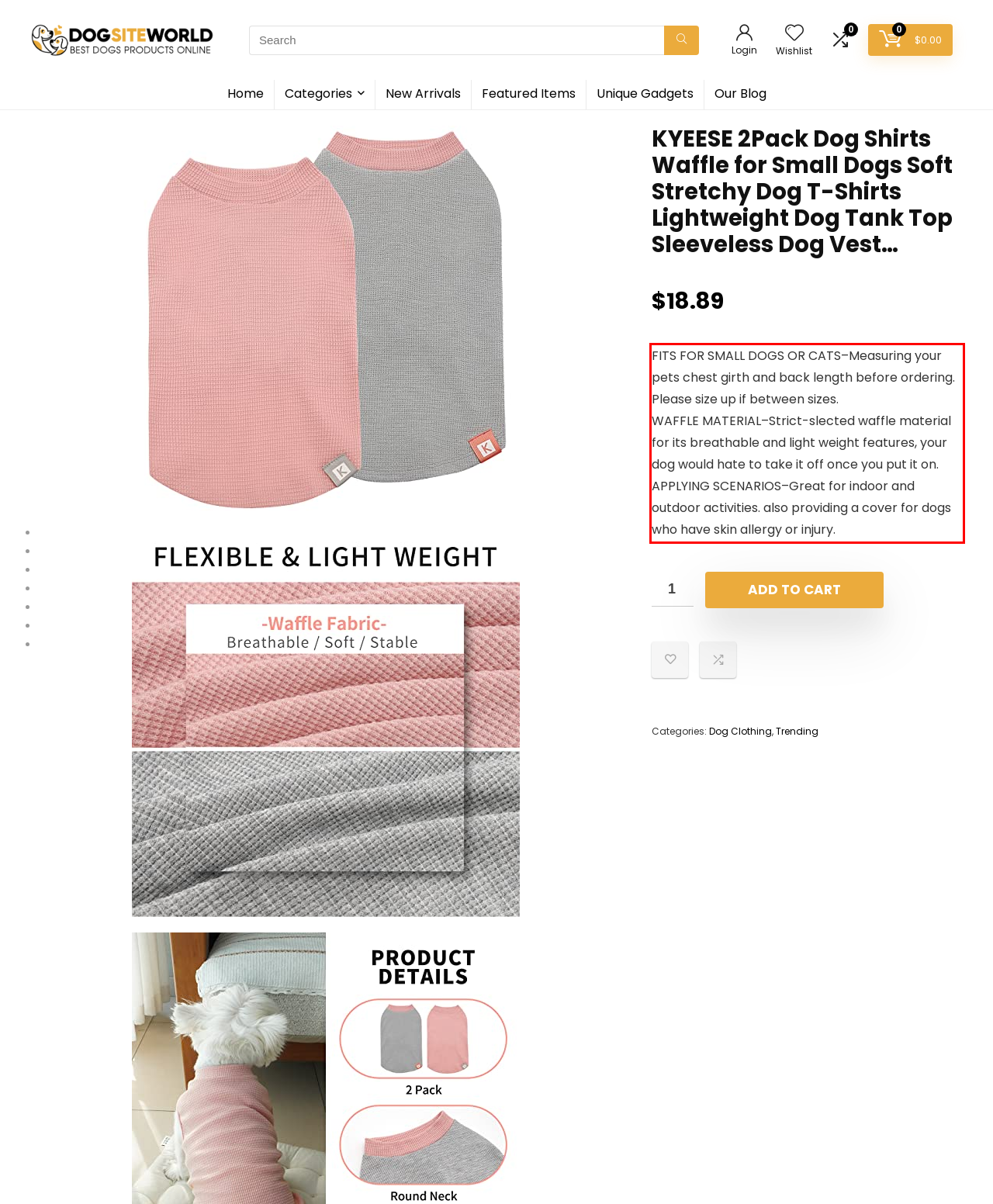You are provided with a screenshot of a webpage containing a red bounding box. Please extract the text enclosed by this red bounding box.

FITS FOR SMALL DOGS OR CATS–Measuring your pets chest girth and back length before ordering. Please size up if between sizes. WAFFLE MATERIAL–Strict-slected waffle material for its breathable and light weight features, your dog would hate to take it off once you put it on. APPLYING SCENARIOS–Great for indoor and outdoor activities. also providing a cover for dogs who have skin allergy or injury.